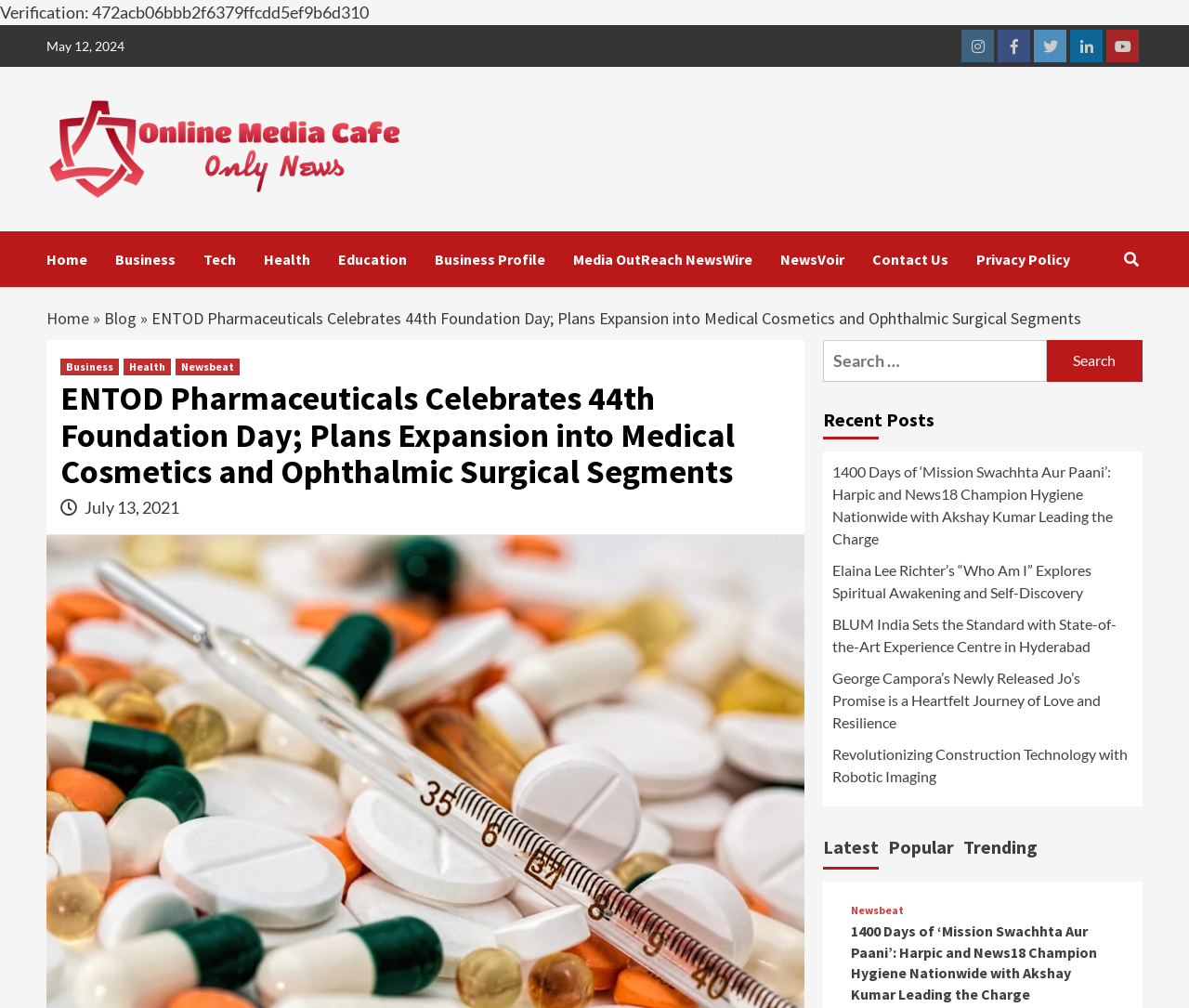Please locate the clickable area by providing the bounding box coordinates to follow this instruction: "Read recent posts".

[0.692, 0.397, 0.961, 0.448]